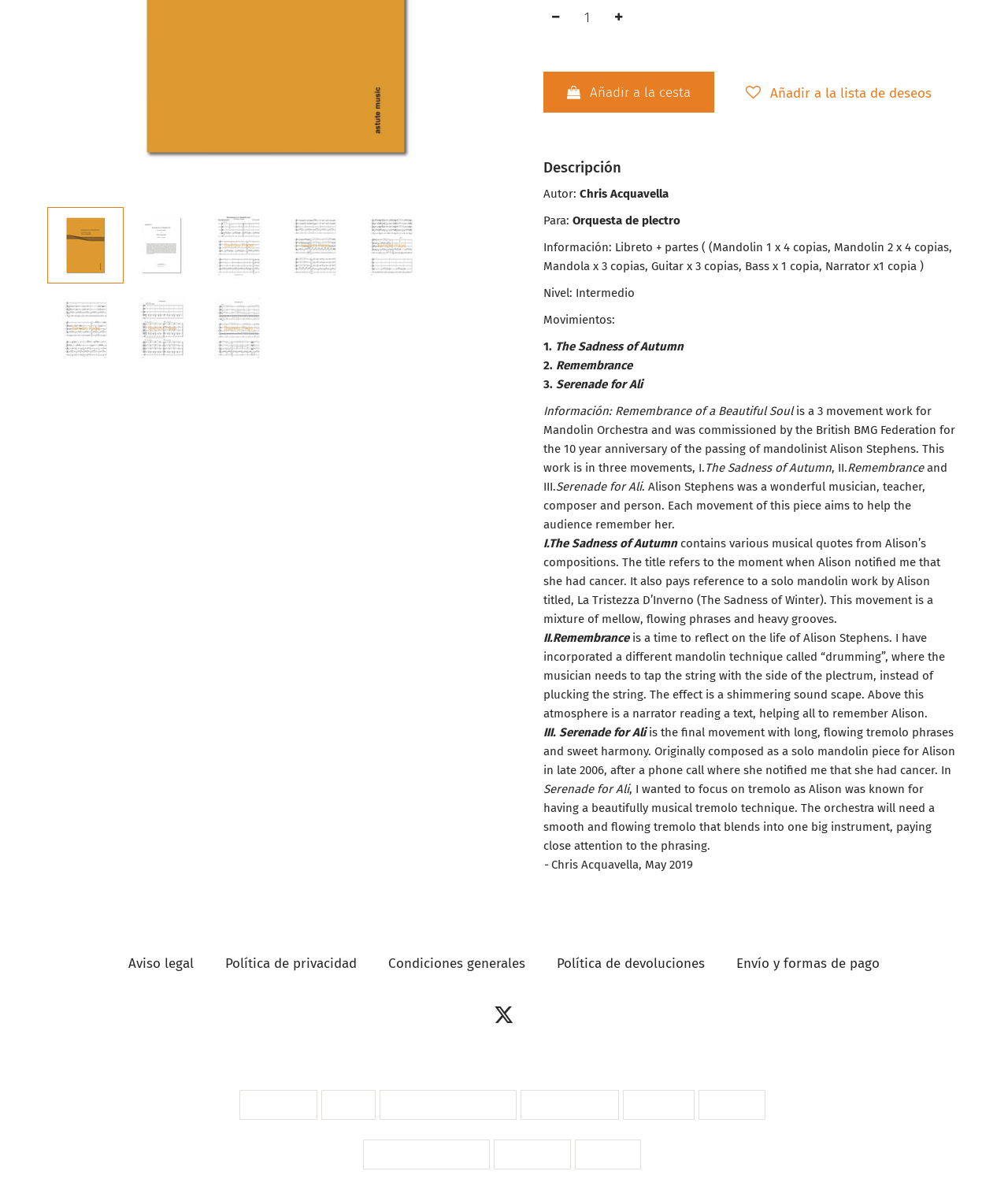Locate the bounding box of the UI element based on this description: "Condiciones generales". Provide four float numbers between 0 and 1 as [left, top, right, bottom].

[0.385, 0.798, 0.521, 0.812]